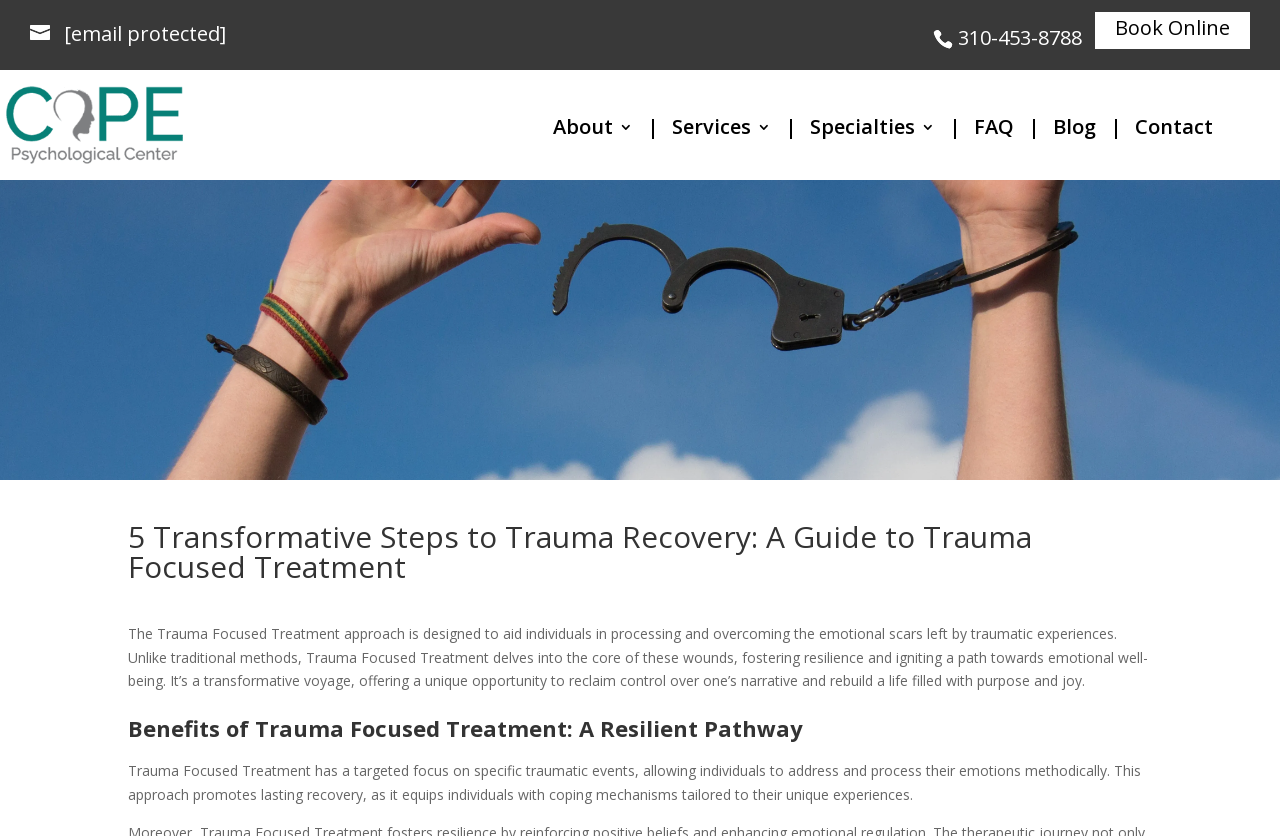Identify the bounding box coordinates of the part that should be clicked to carry out this instruction: "Read the blog".

[0.823, 0.144, 0.856, 0.184]